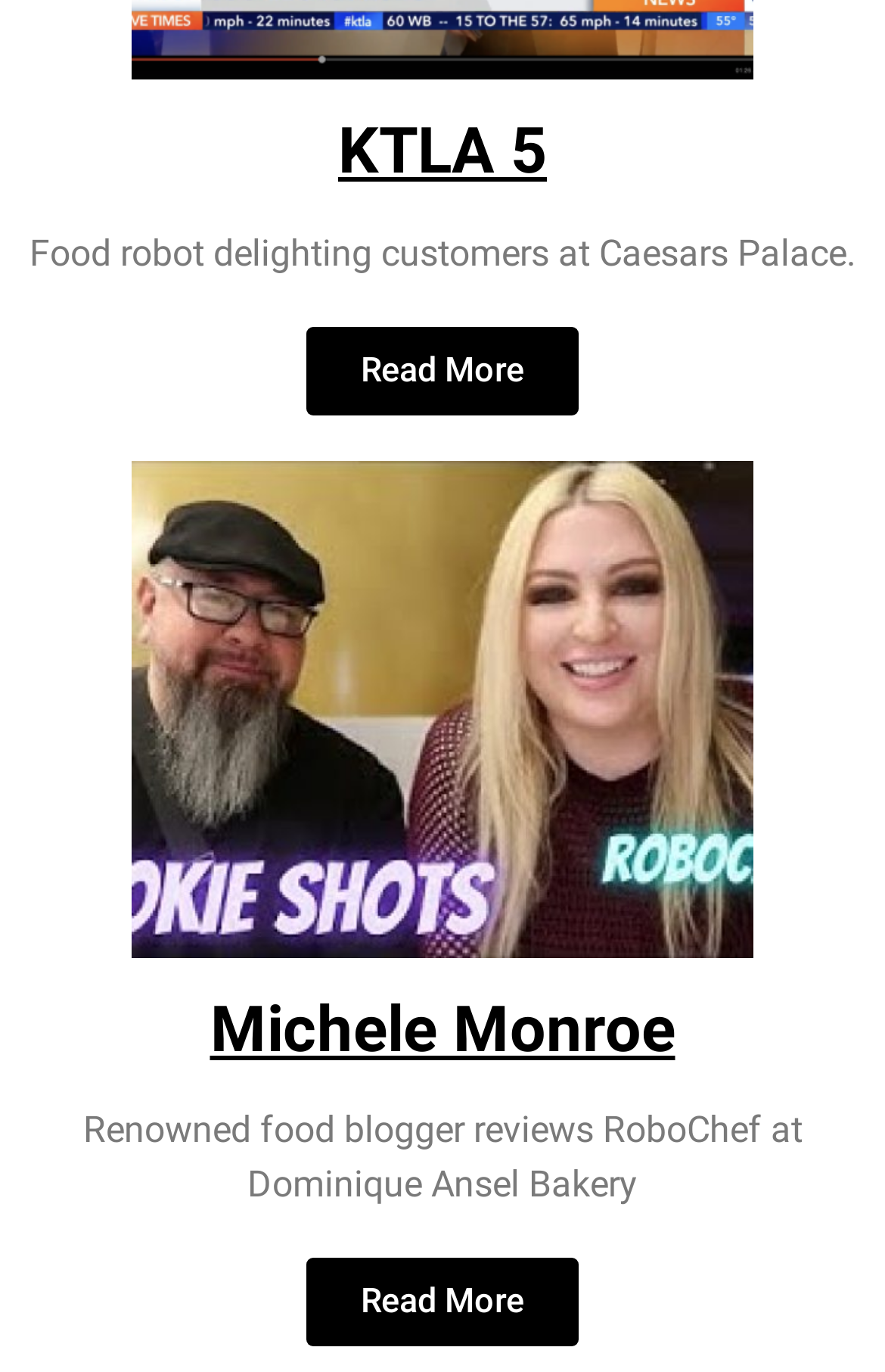Answer the following query concisely with a single word or phrase:
What is the name of the link with the image of a robot?

MM cookie shot robot